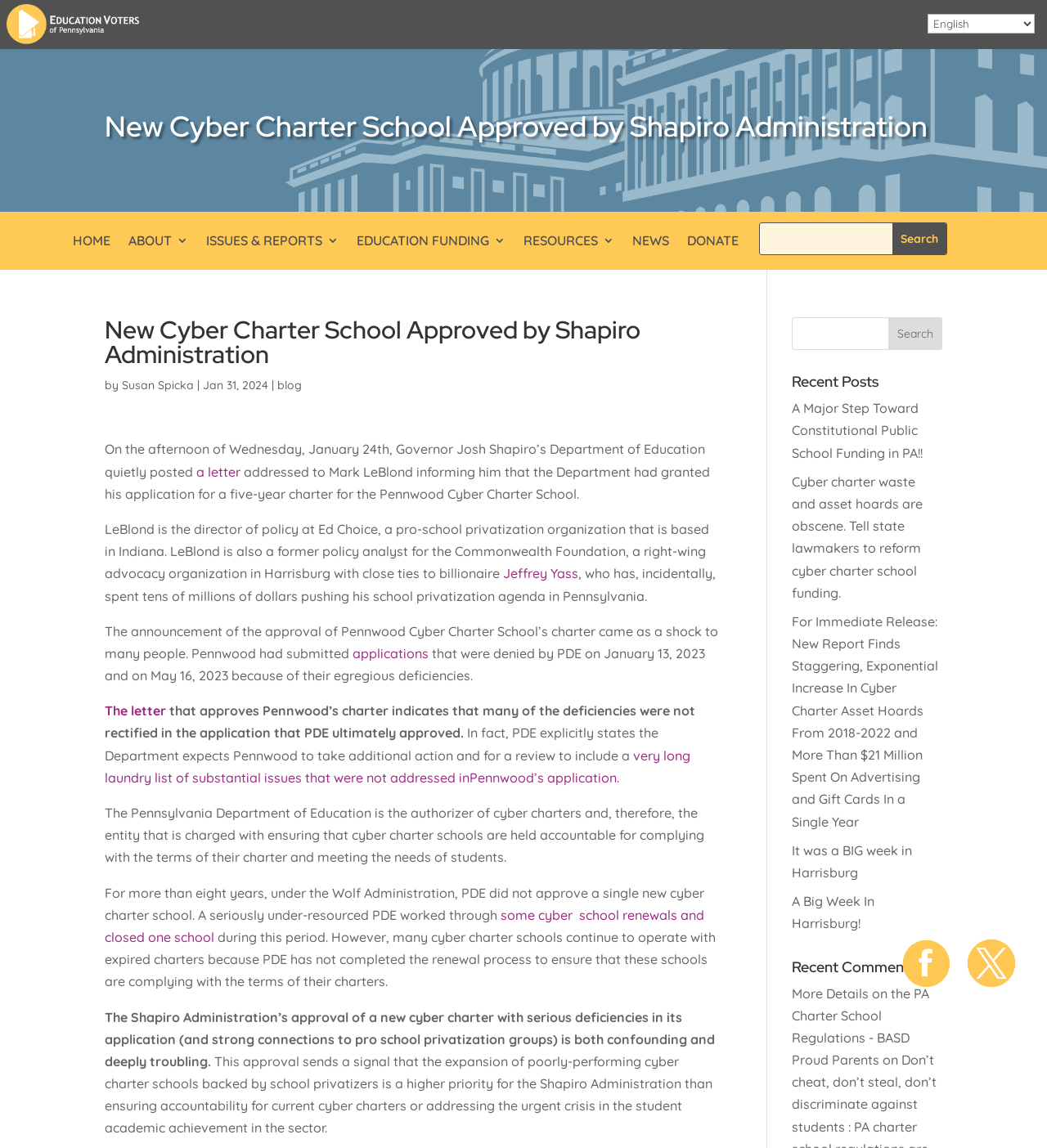Locate the bounding box coordinates of the element that needs to be clicked to carry out the instruction: "Read the blog". The coordinates should be given as four float numbers ranging from 0 to 1, i.e., [left, top, right, bottom].

[0.265, 0.329, 0.288, 0.342]